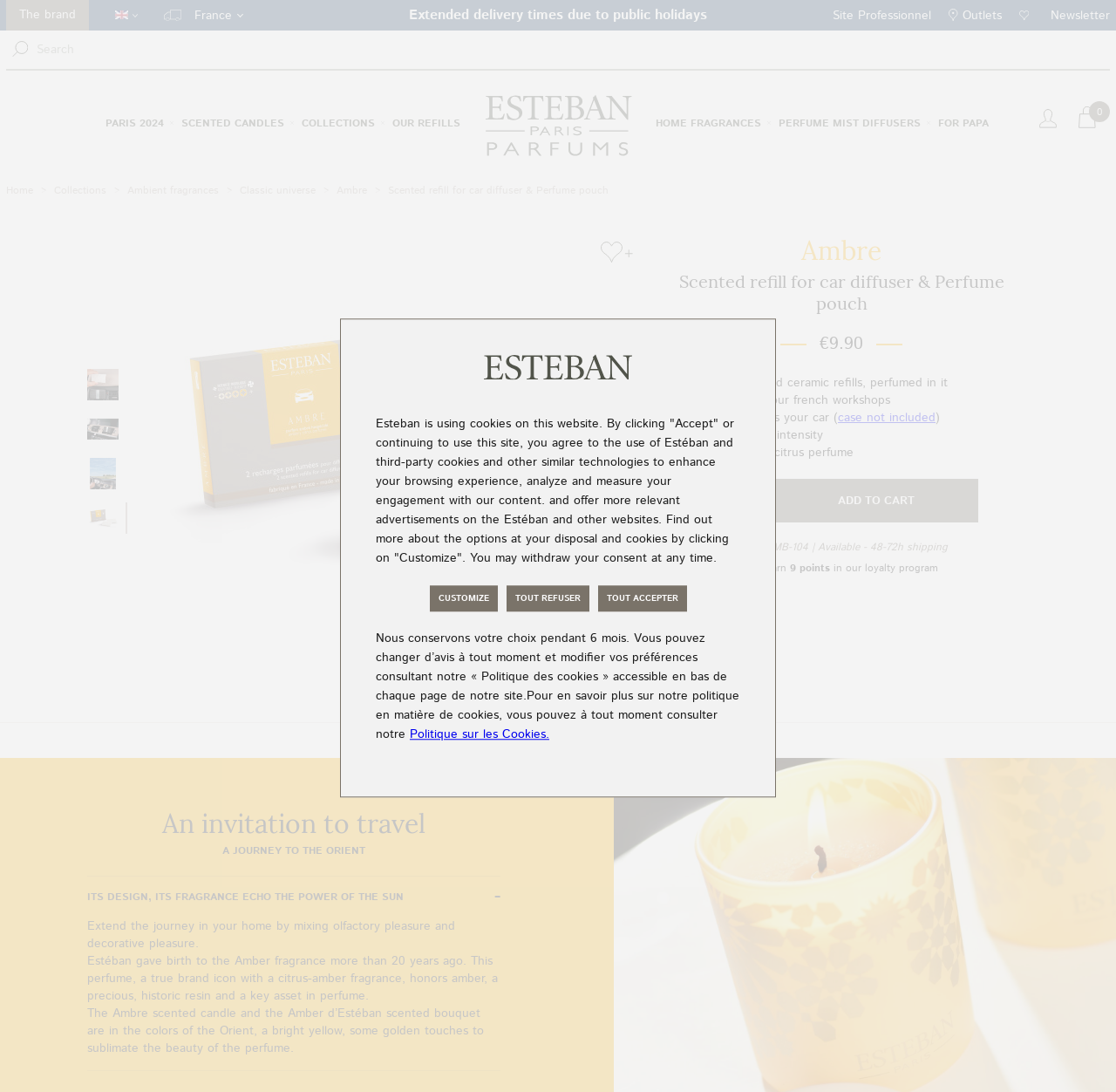Identify the bounding box coordinates of the region that should be clicked to execute the following instruction: "Add to cart".

[0.694, 0.438, 0.877, 0.478]